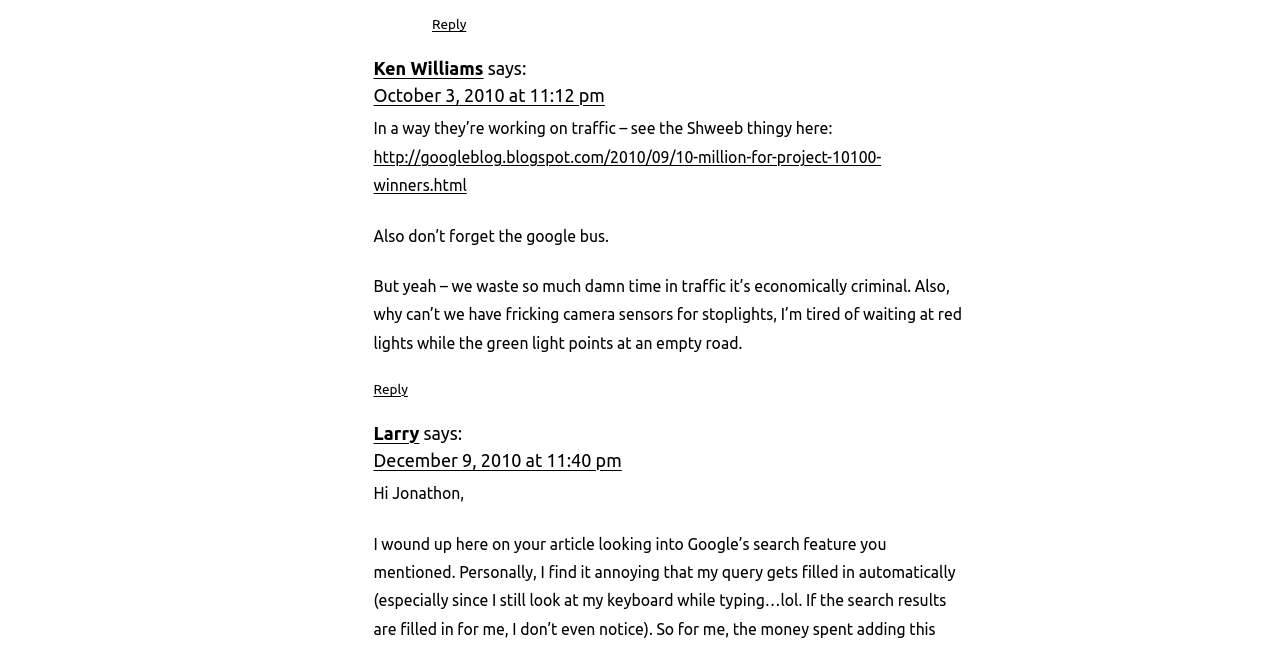Answer in one word or a short phrase: 
What is the topic of discussion in this article?

Traffic